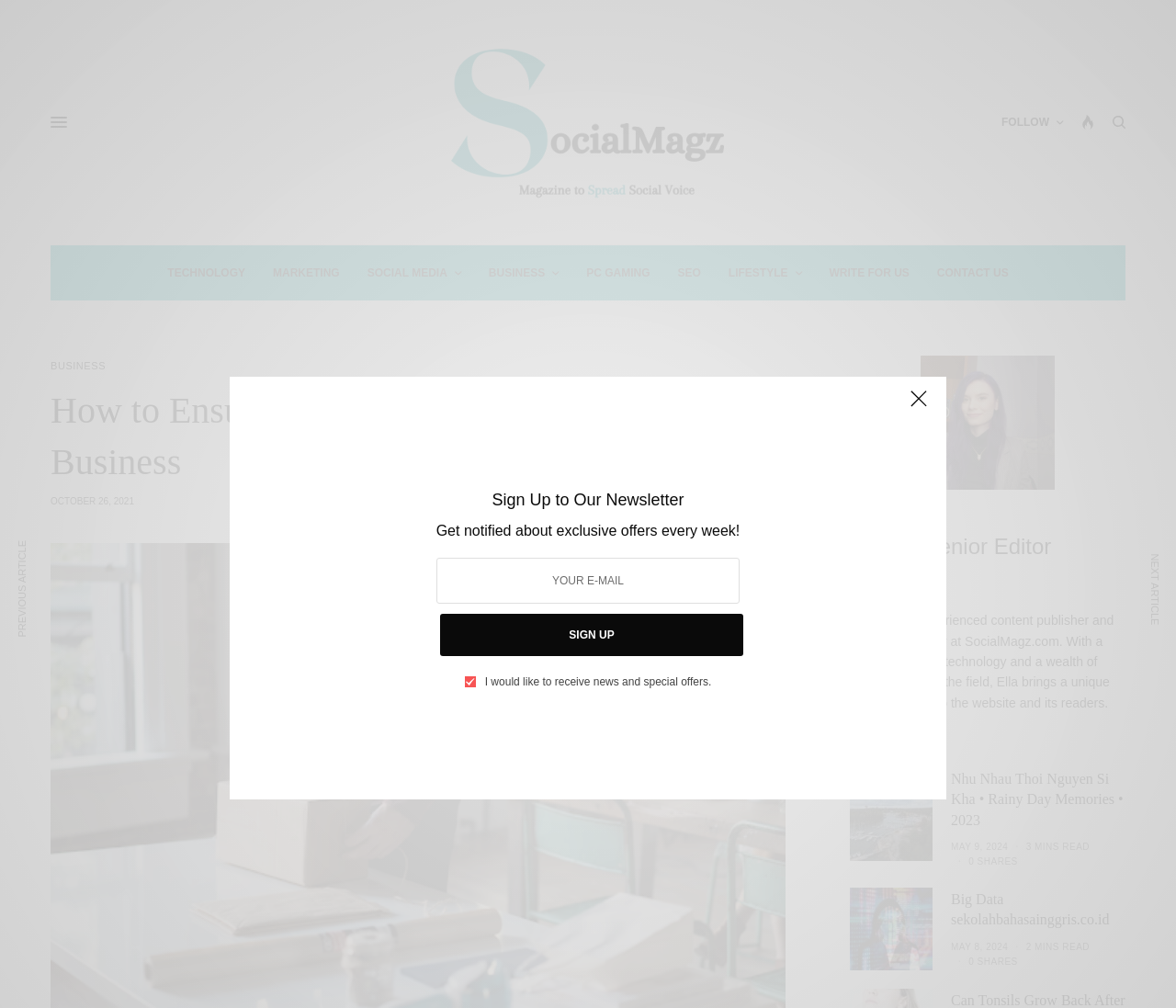How many articles are shown on the webpage?
Refer to the image and provide a one-word or short phrase answer.

3